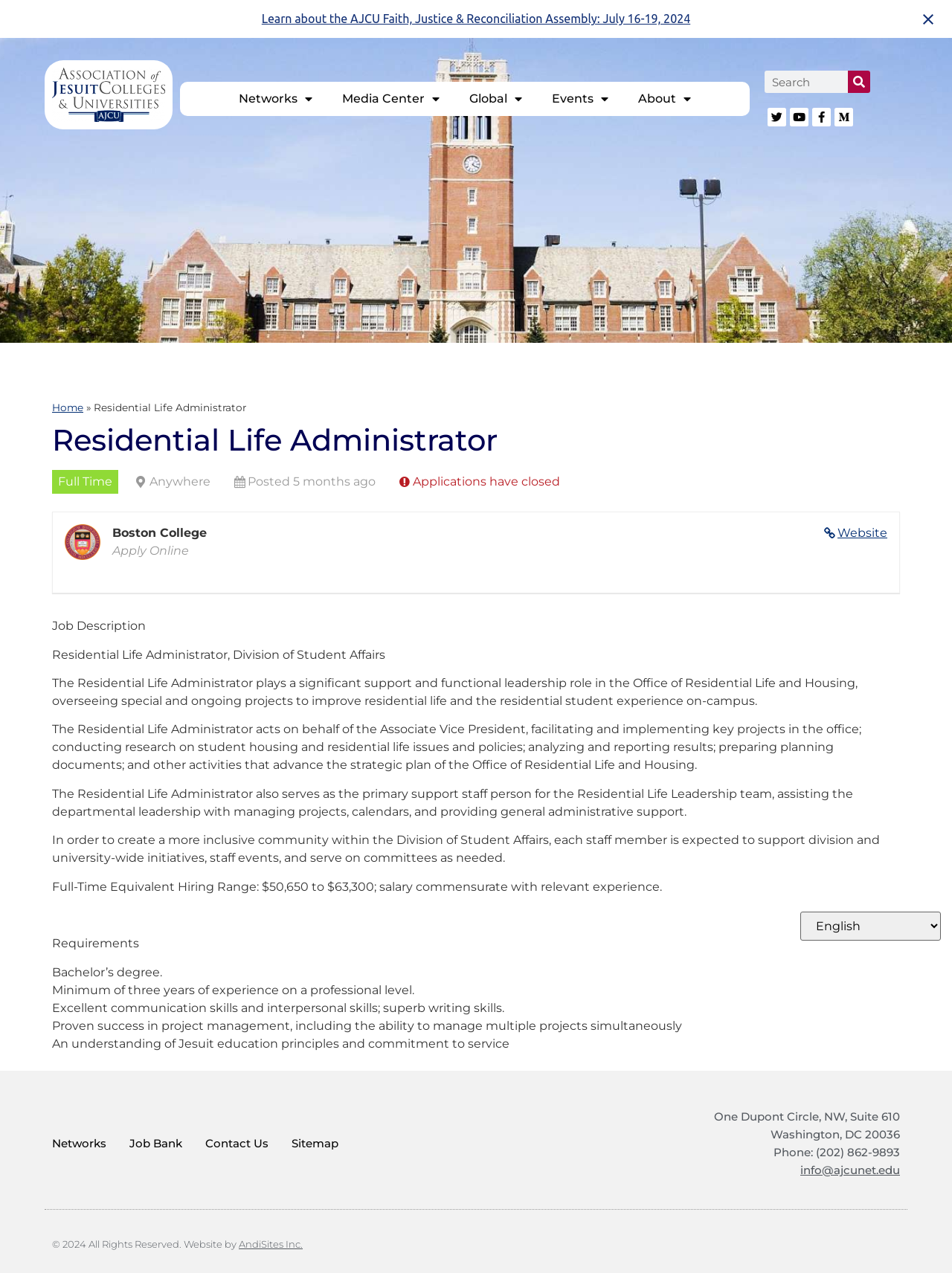Using the webpage screenshot and the element description Sitemap, determine the bounding box coordinates. Specify the coordinates in the format (top-left x, top-left y, bottom-right x, bottom-right y) with values ranging from 0 to 1.

[0.306, 0.885, 0.355, 0.912]